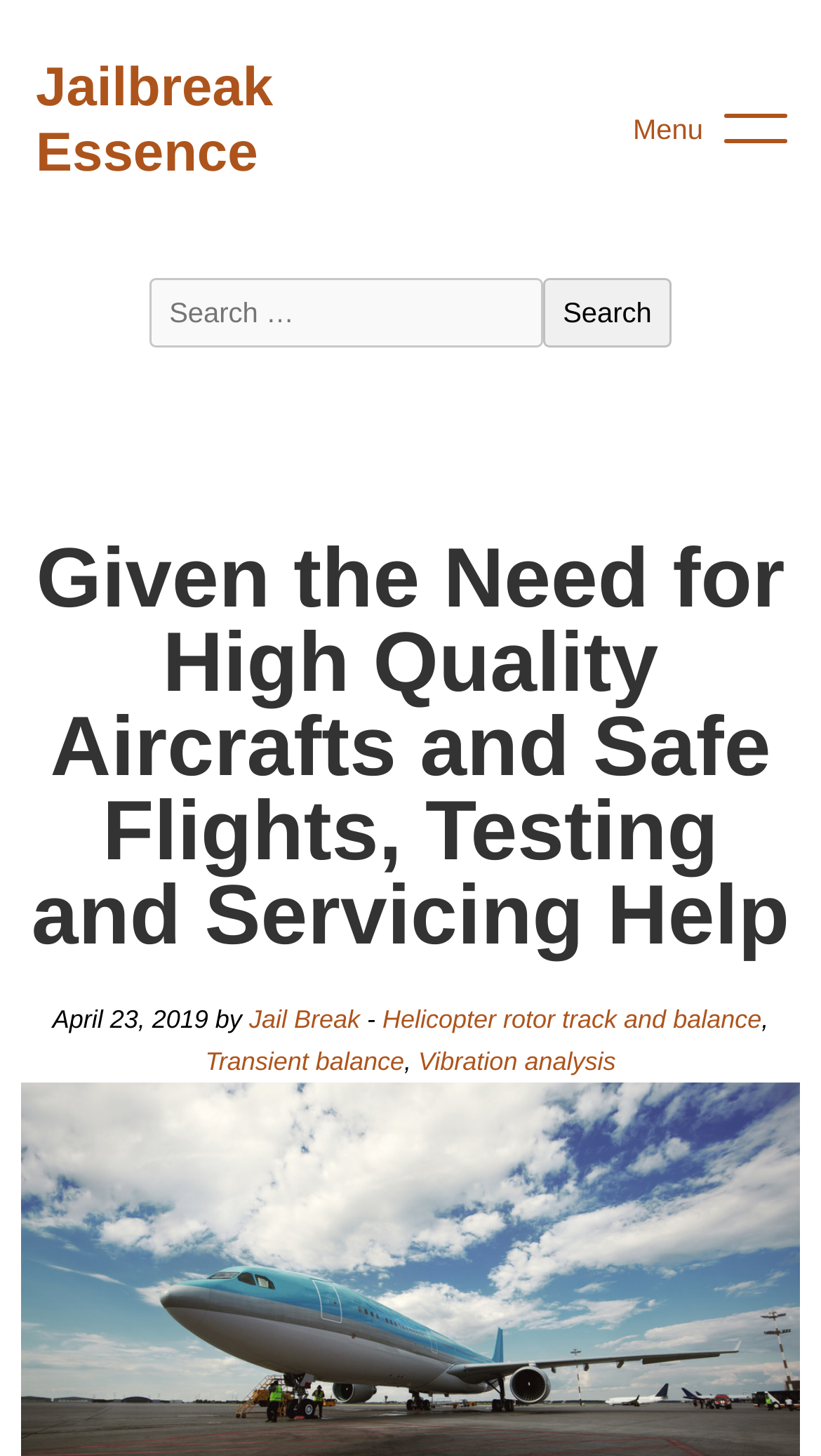Write a detailed summary of the webpage, including text, images, and layout.

The webpage is a news source focused on phone and tech news. At the top left, there is a link to "Jailbreak Essence". Next to it, there is a heading that reads "We Are Your Cutting Edge News Source for Phone and Tech News!". On the top right, there is a menu button labeled "Menu" and a search bar. The search bar has a text field and a "Search" button.

Below the top section, there is a main heading that reads "Given the Need for High Quality Aircrafts and Safe Flights, Testing and Servicing Help". Underneath this heading, there is a subheading that includes the date "April 23, 2019" and is followed by a series of links, including "Jail Break", "Helicopter rotor track and balance", "Transient balance", and "Vibration analysis". These links are separated by commas and dashes.